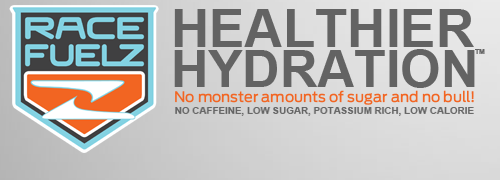What is RaceFuelZ free of?
Based on the visual content, answer with a single word or a brief phrase.

Caffeine